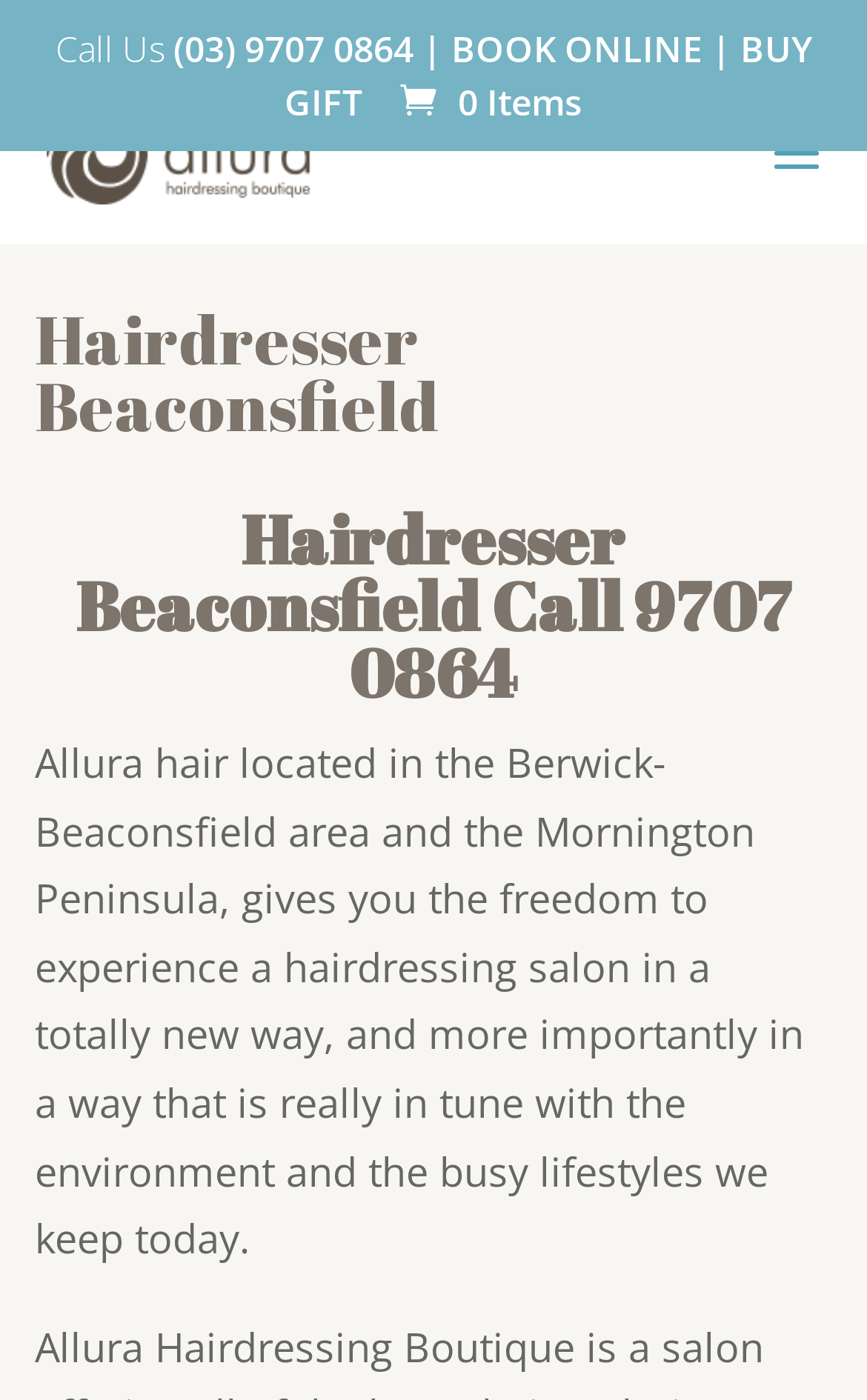What can be done online?
Answer with a single word or phrase by referring to the visual content.

BOOK ONLINE